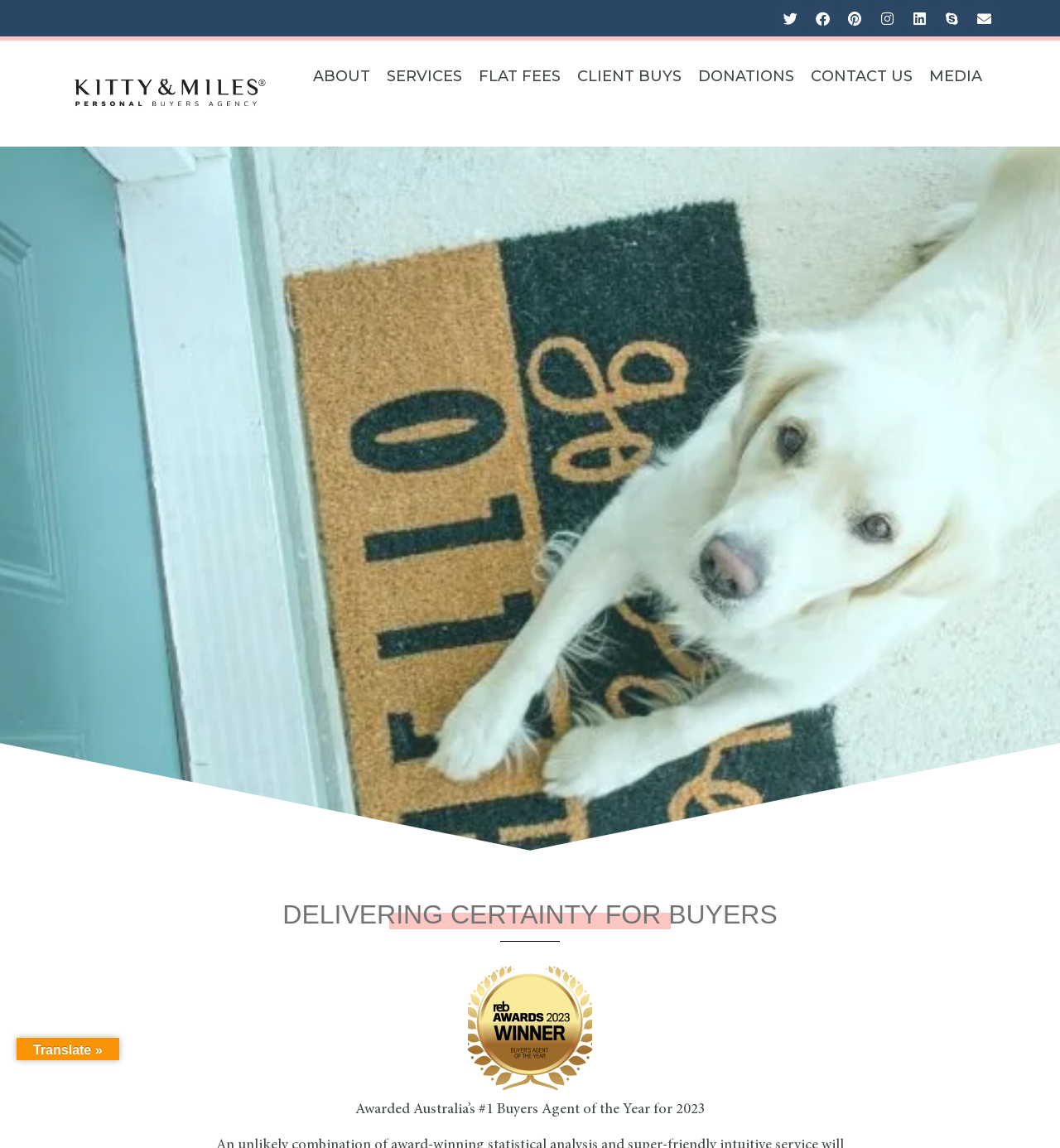What is the award mentioned on the webpage?
Answer the question with a single word or phrase derived from the image.

Australia’s #1 Buyers Agent of the Year for 2023